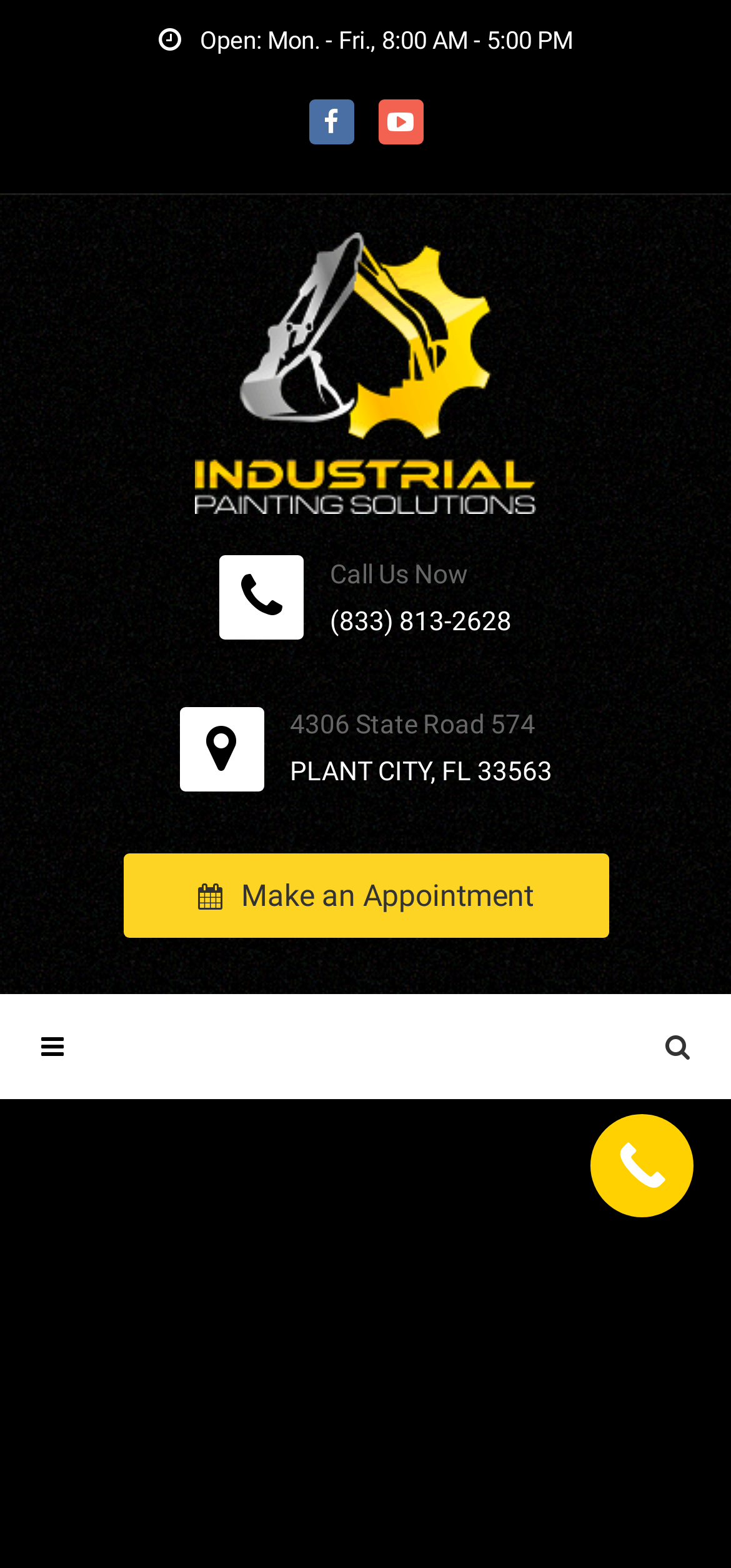Give a short answer using one word or phrase for the question:
What is the phone number of the company?

(833) 813-2628